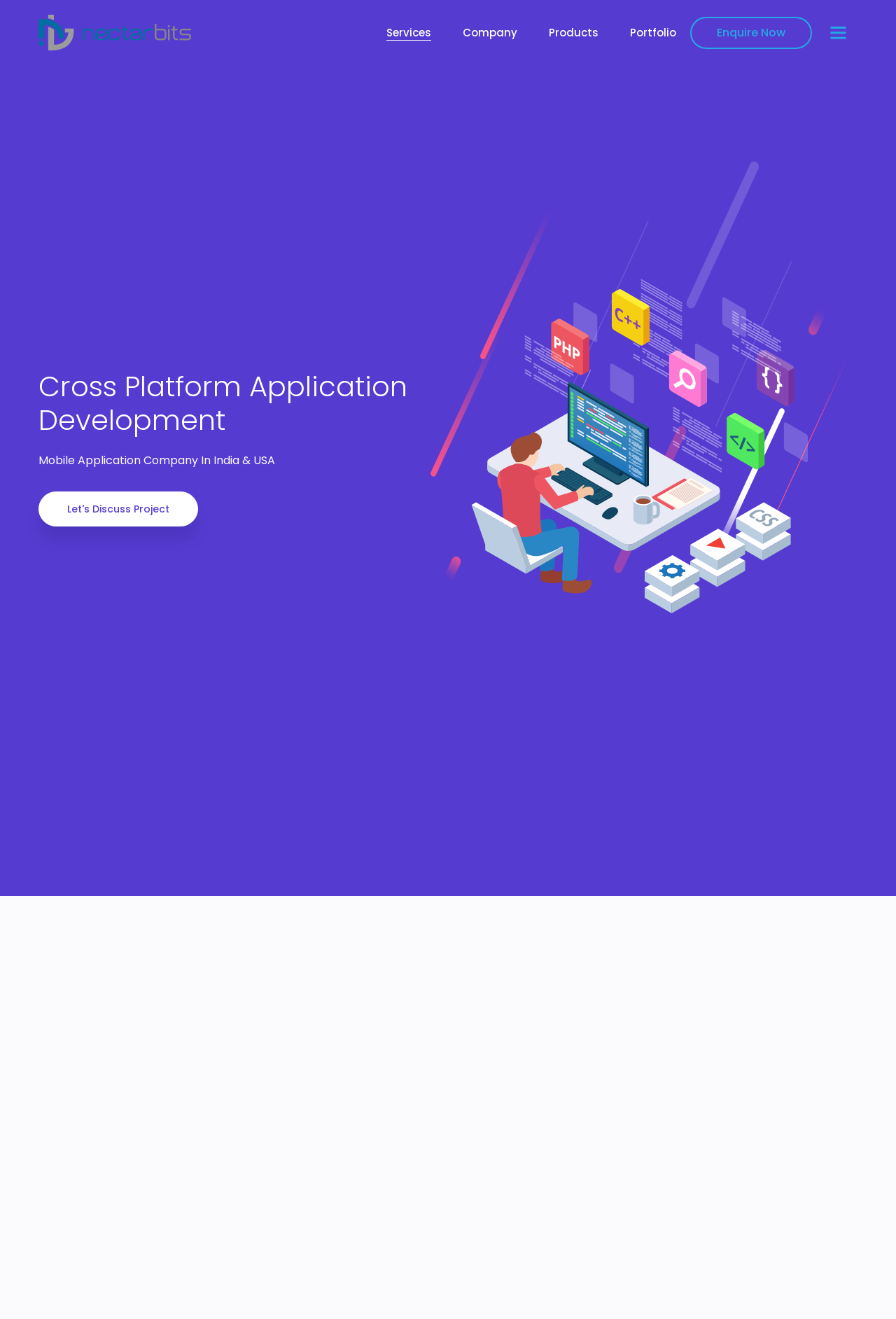What is the purpose of the 'Enquire Now' link?
Based on the image, answer the question with as much detail as possible.

The 'Enquire Now' link is likely intended for users to contact the company, possibly to inquire about their services or to initiate a project discussion.